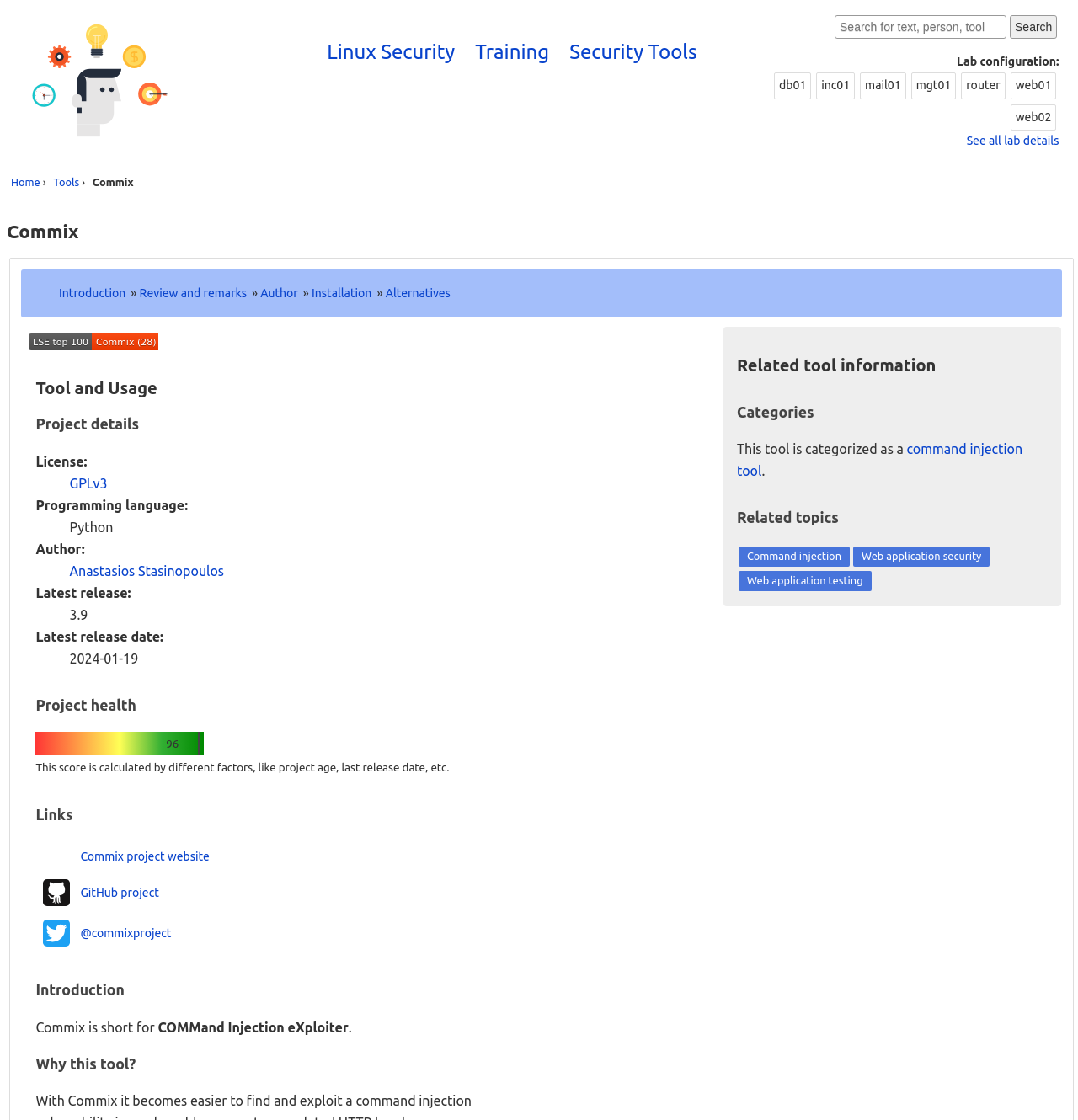Kindly provide the bounding box coordinates of the section you need to click on to fulfill the given instruction: "Go to Home".

[0.01, 0.157, 0.037, 0.168]